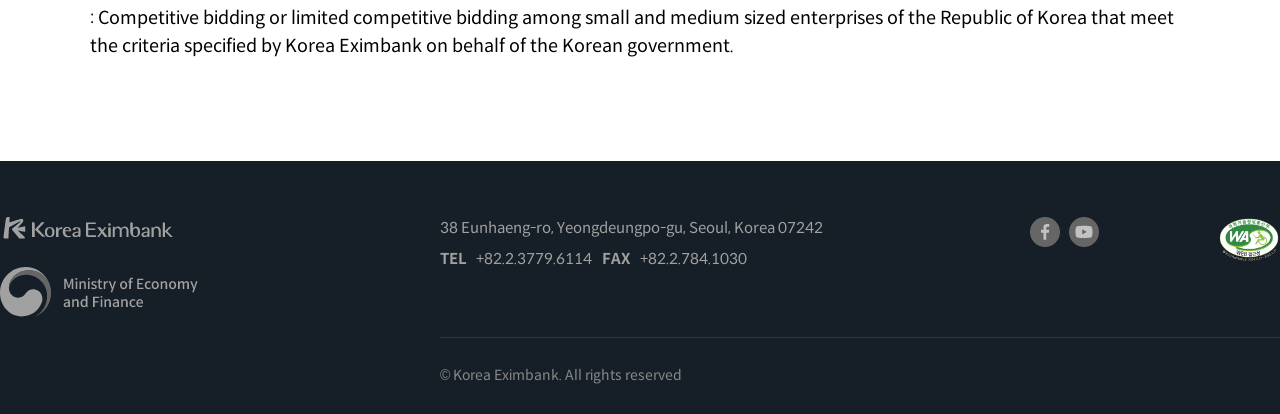Please provide a one-word or phrase answer to the question: 
What is the copyright information of the webpage?

© Korea Eximbank. All rights reserved